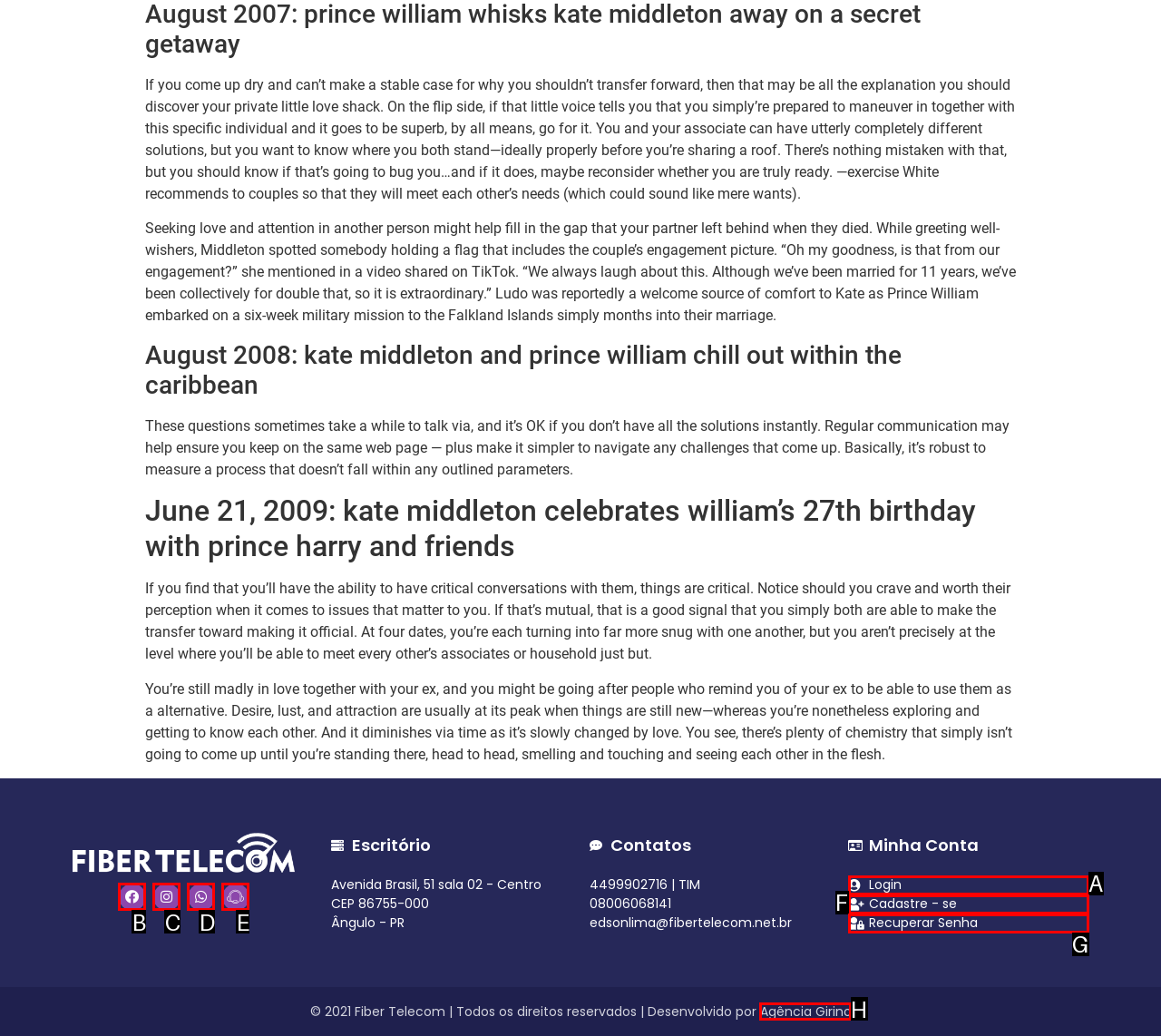Which HTML element should be clicked to perform the following task: Click on Agência Girino
Reply with the letter of the appropriate option.

H